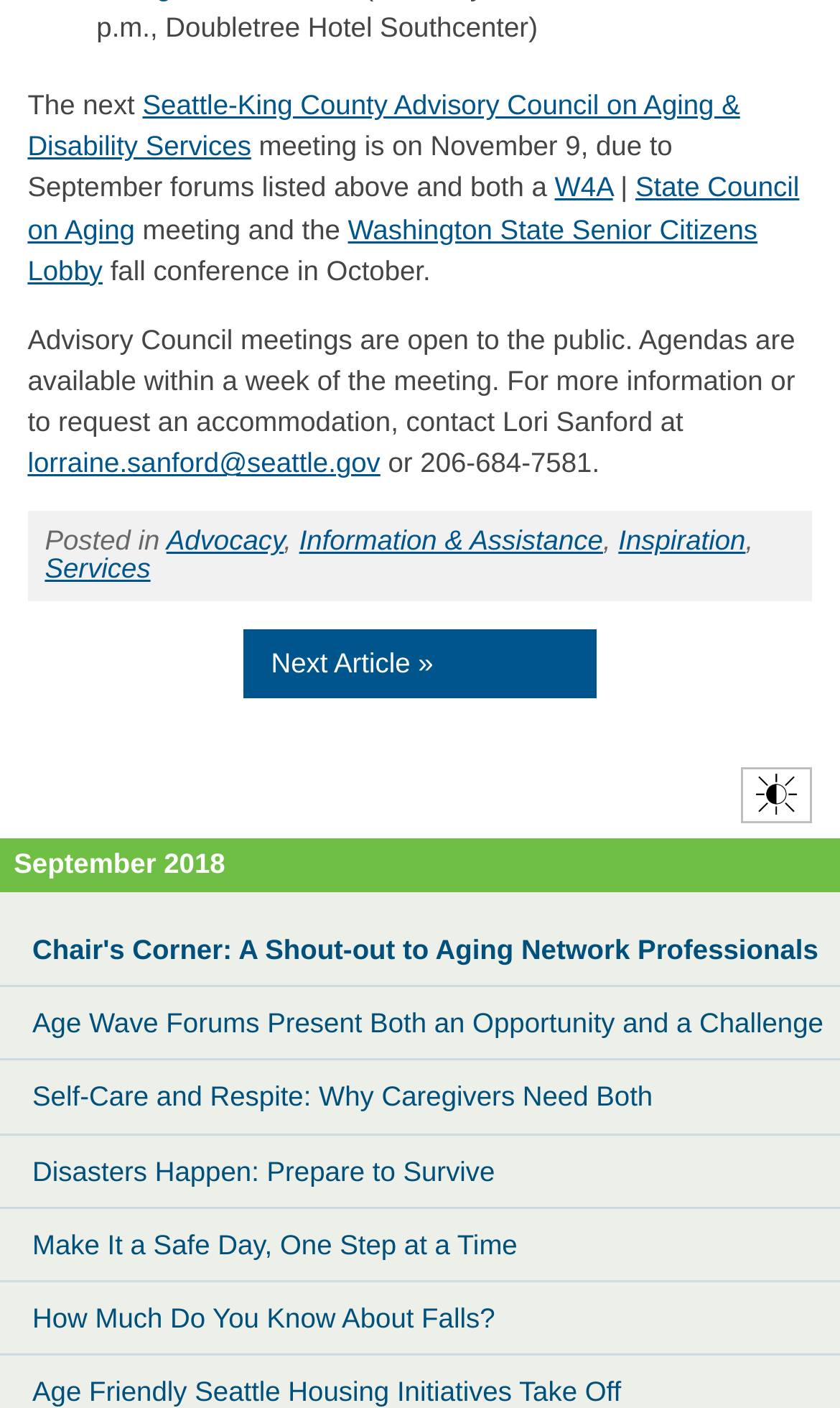Could you provide the bounding box coordinates for the portion of the screen to click to complete this instruction: "Open the State Council on Aging website"?

[0.033, 0.121, 0.952, 0.174]